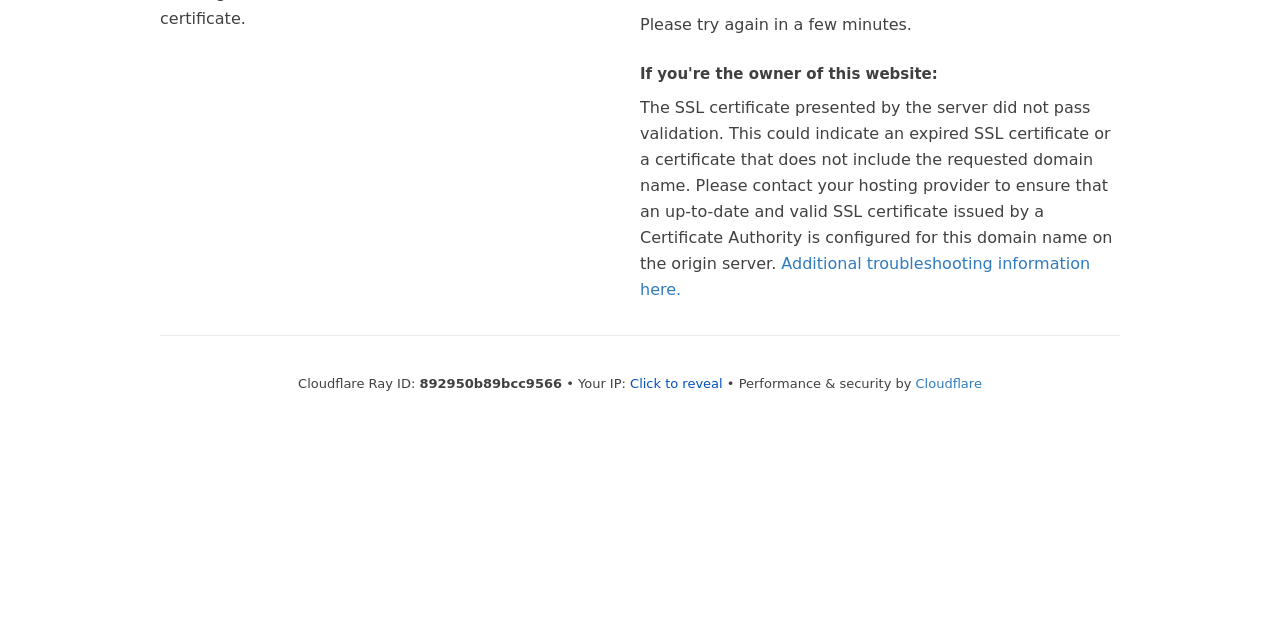Find the bounding box coordinates of the UI element according to this description: "Cloudflare".

[0.715, 0.587, 0.767, 0.61]